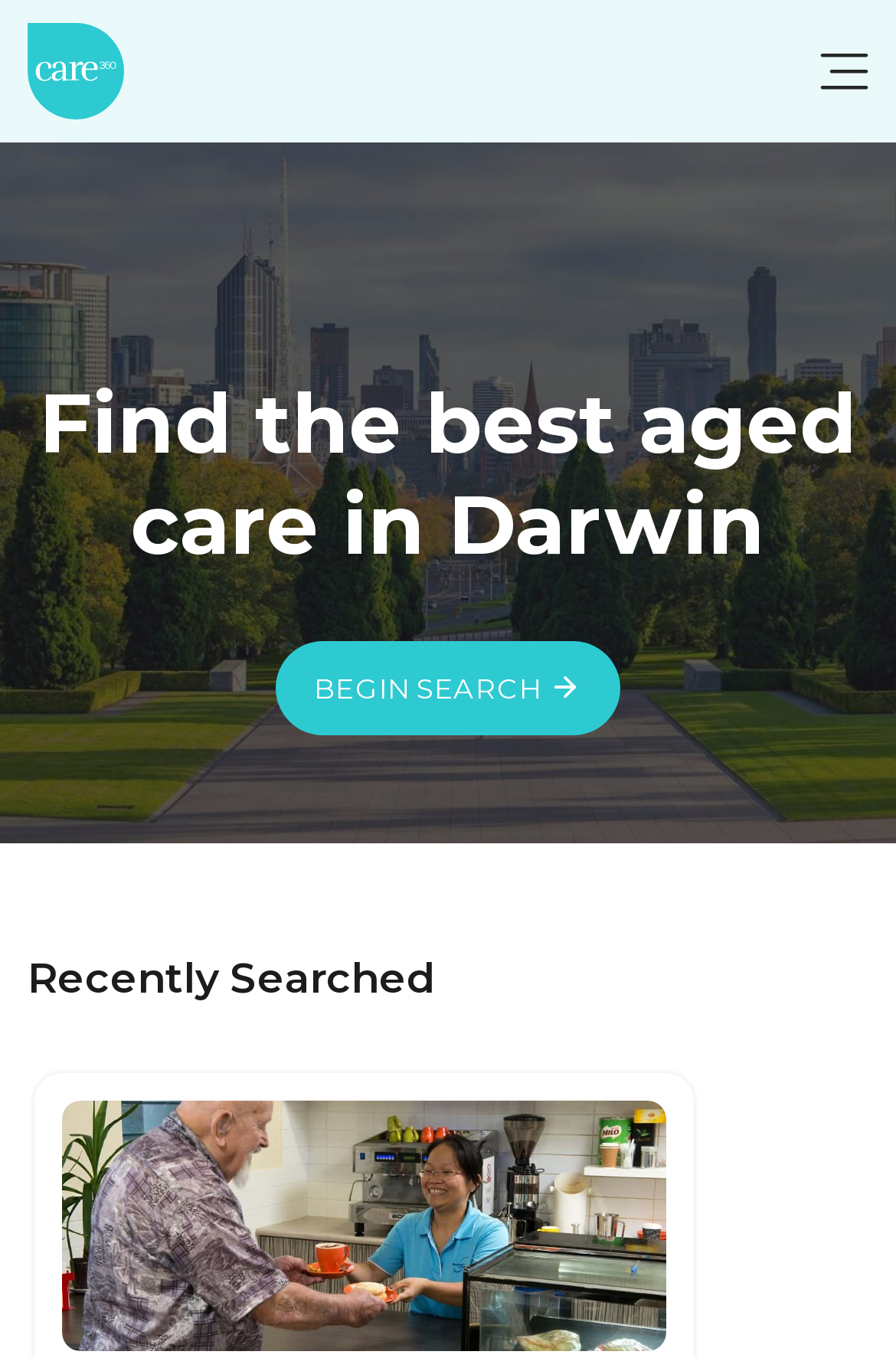Please find the bounding box coordinates (top-left x, top-left y, bottom-right x, bottom-right y) in the screenshot for the UI element described as follows: begin search

[0.307, 0.471, 0.693, 0.541]